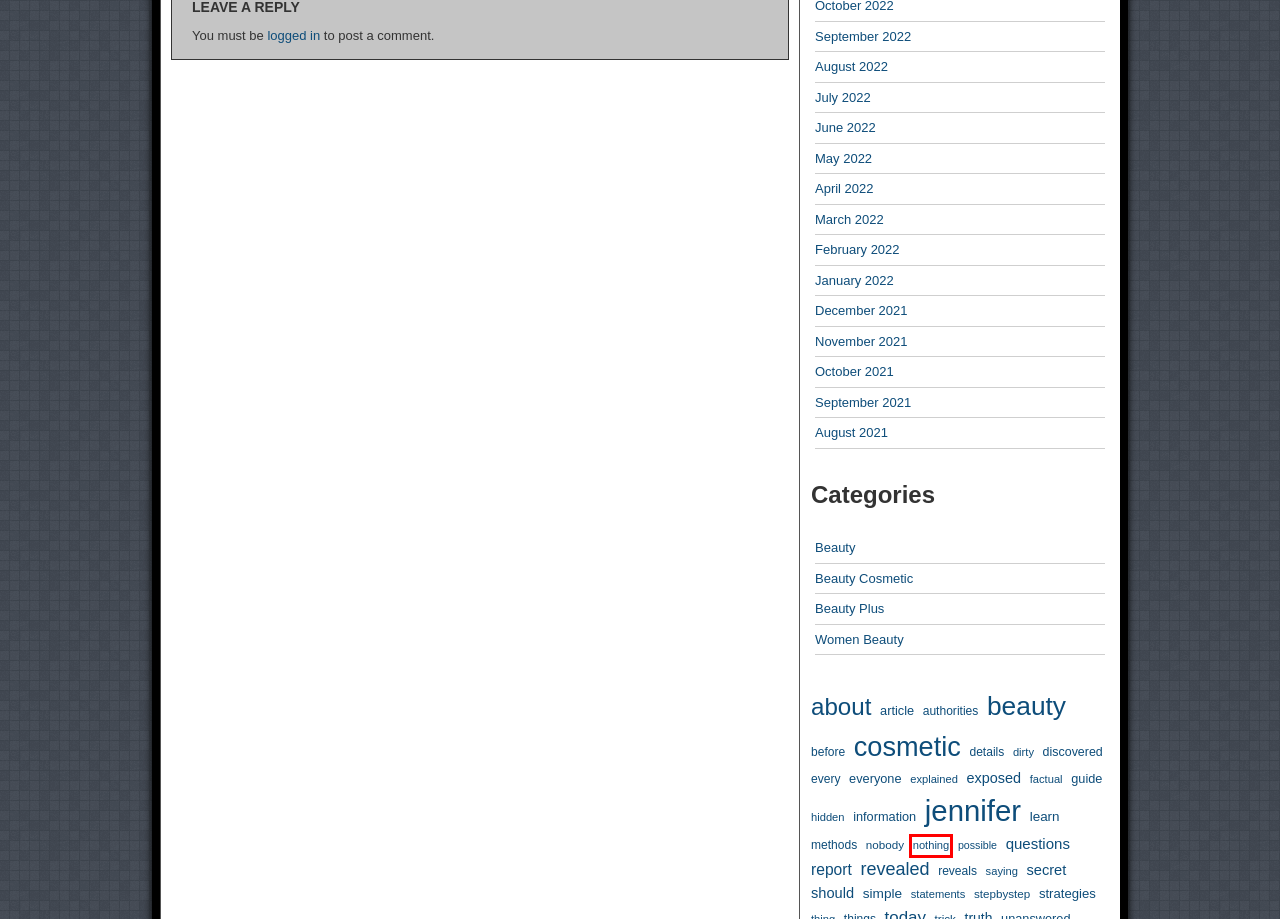You are presented with a screenshot of a webpage with a red bounding box. Select the webpage description that most closely matches the new webpage after clicking the element inside the red bounding box. The options are:
A. possible – Jennifer Beauty and Health
B. April 2022 – Jennifer Beauty and Health
C. December 2021 – Jennifer Beauty and Health
D. nothing – Jennifer Beauty and Health
E. reveals – Jennifer Beauty and Health
F. details – Jennifer Beauty and Health
G. information – Jennifer Beauty and Health
H. article – Jennifer Beauty and Health

D